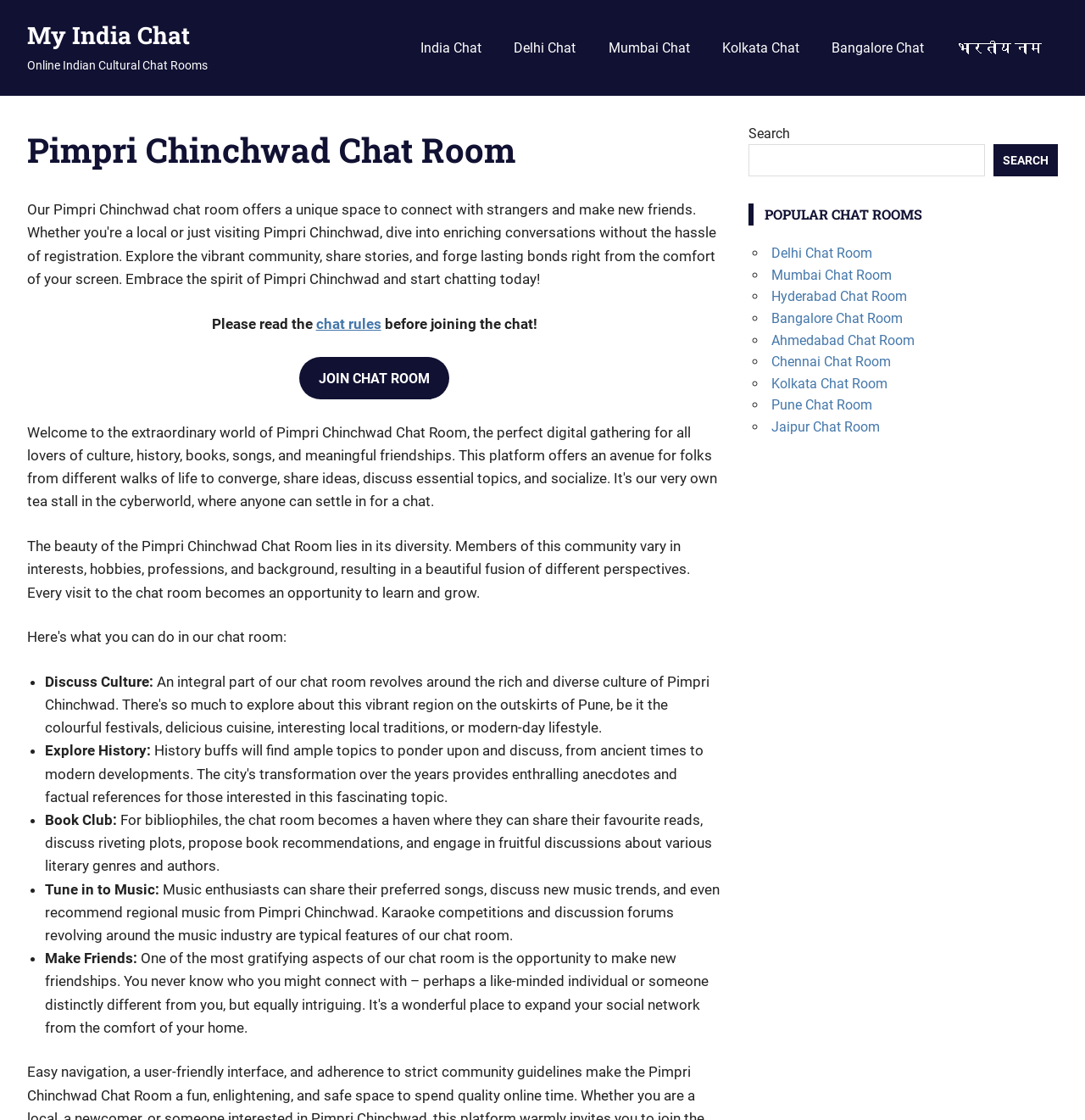Please answer the following question using a single word or phrase: What is the purpose of the search box?

To search